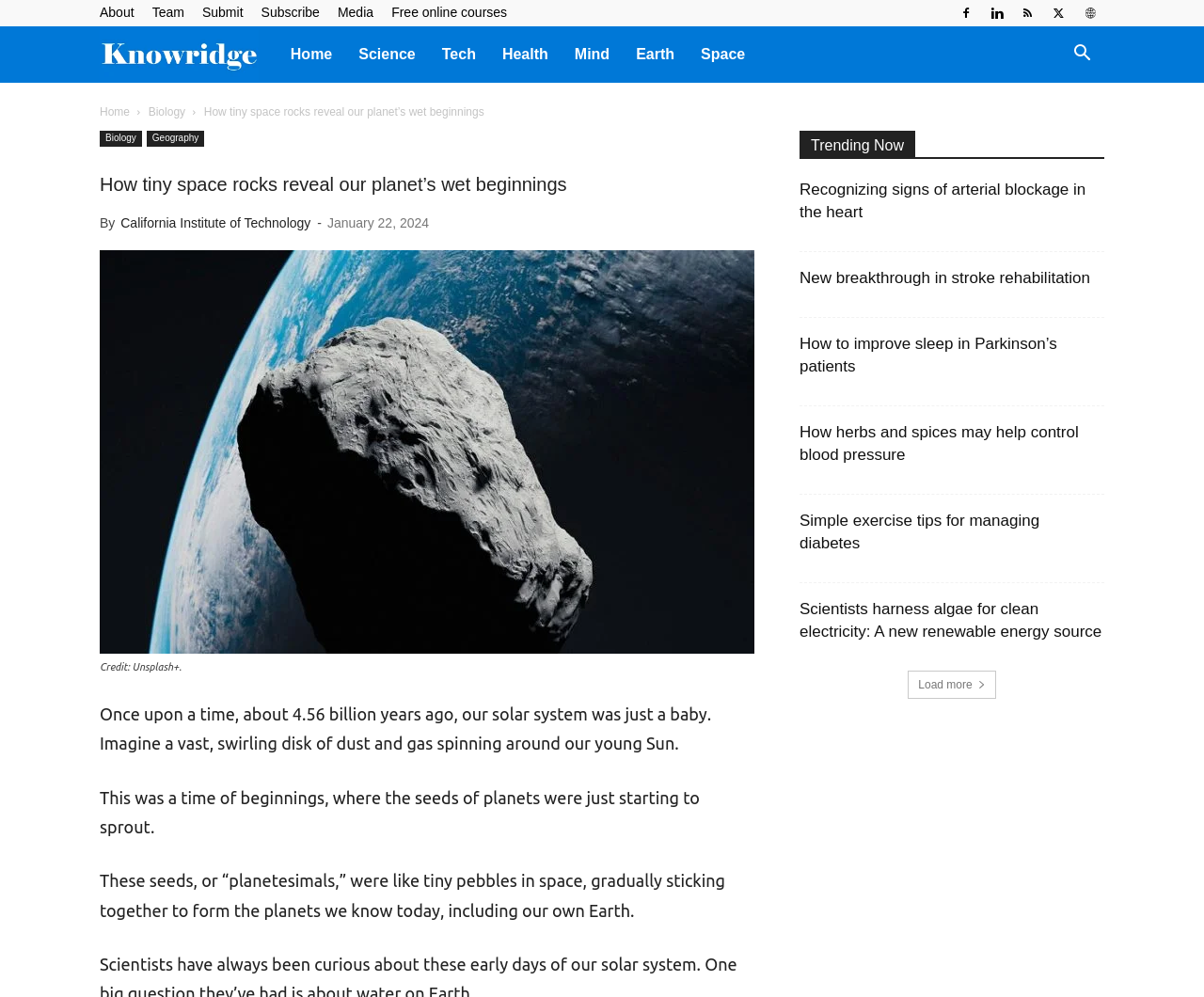How many categories are listed under the logo?
Can you provide an in-depth and detailed response to the question?

I counted the number of links under the logo, which are 'Home', 'Science', 'Tech', 'Health', 'Mind', 'Earth', and 'Space', and found that there are 7 categories in total.